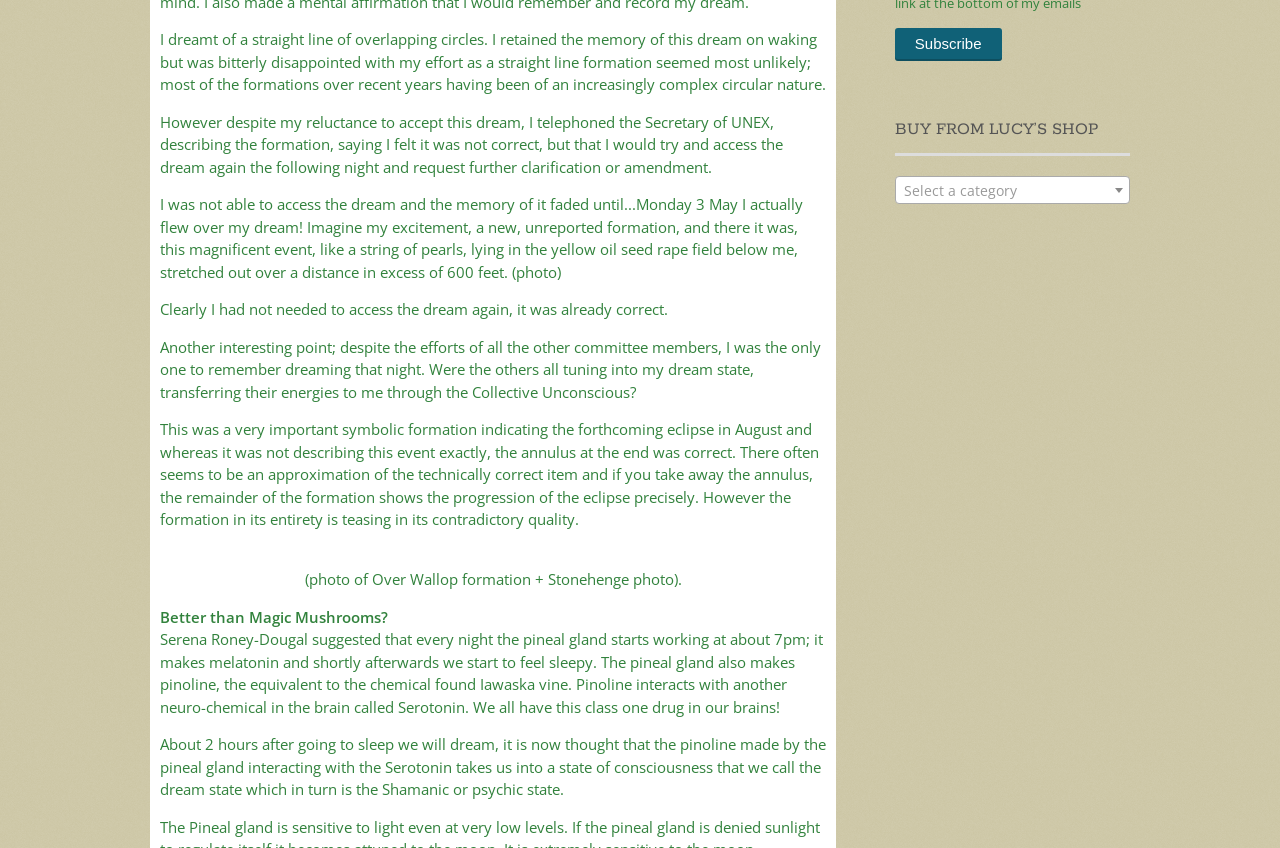Determine the bounding box for the described UI element: "Select a category".

[0.699, 0.208, 0.883, 0.241]